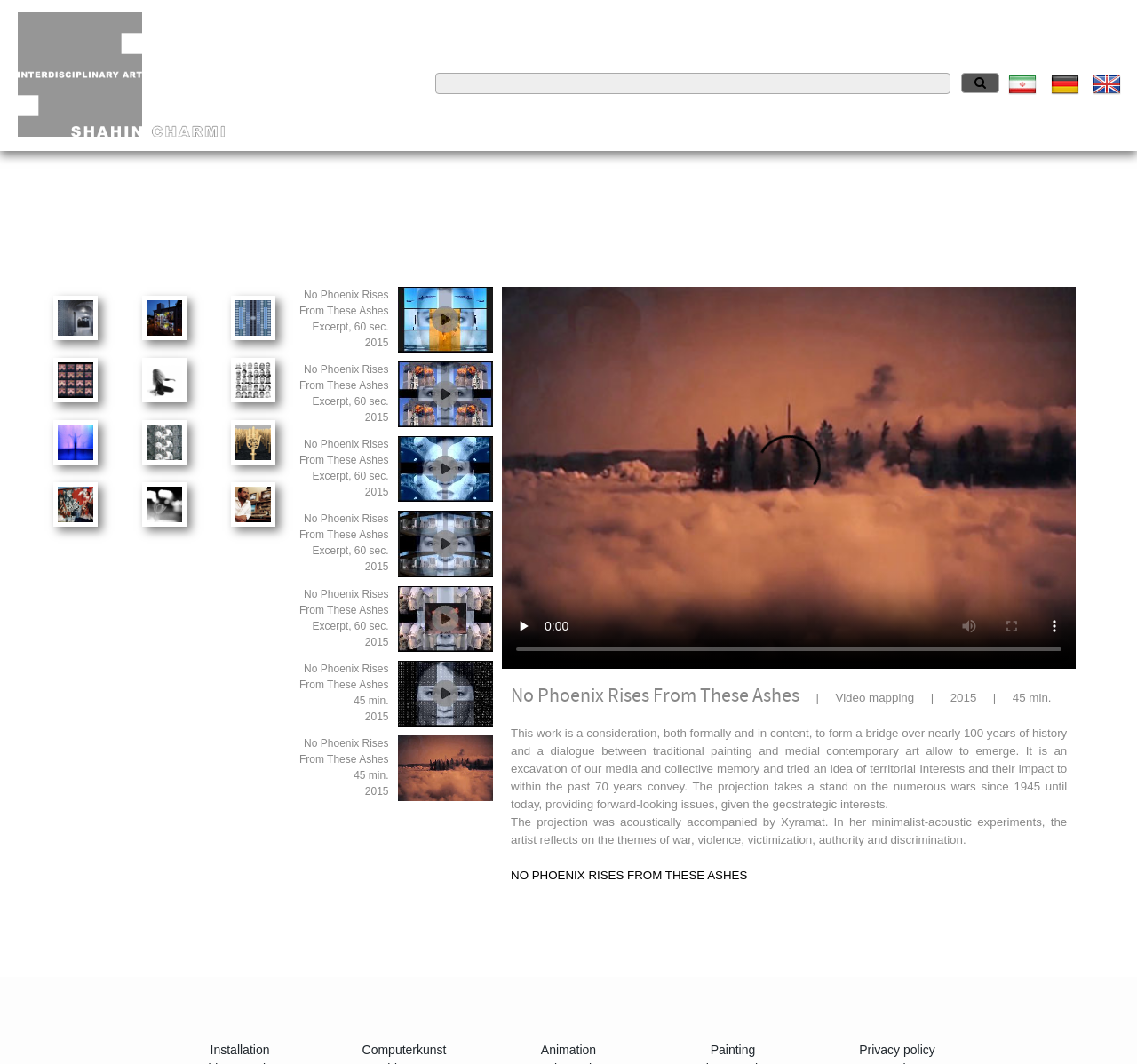Please answer the following question using a single word or phrase: 
What type of art is featured on this webpage?

Interdisciplinary art